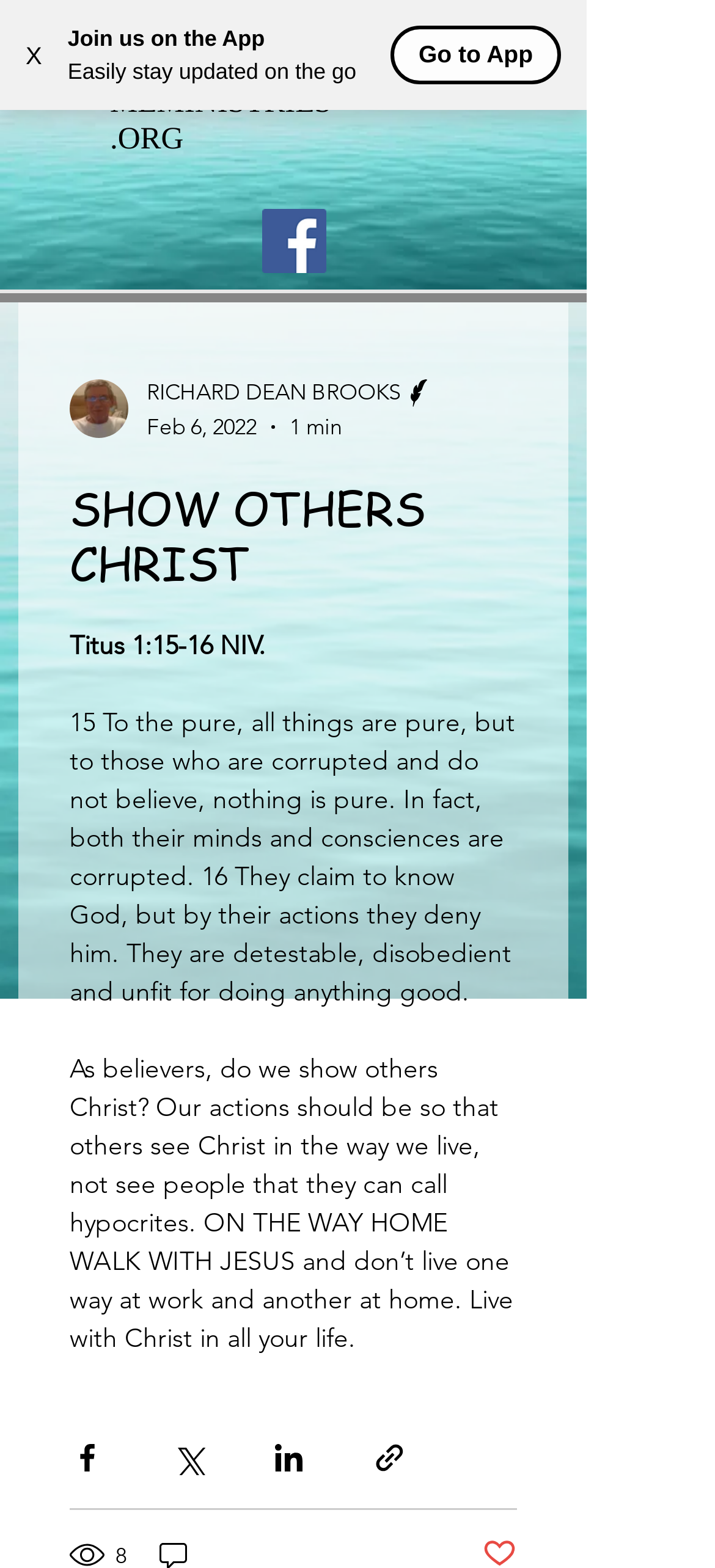Locate the bounding box of the user interface element based on this description: "X".

[0.0, 0.01, 0.095, 0.06]